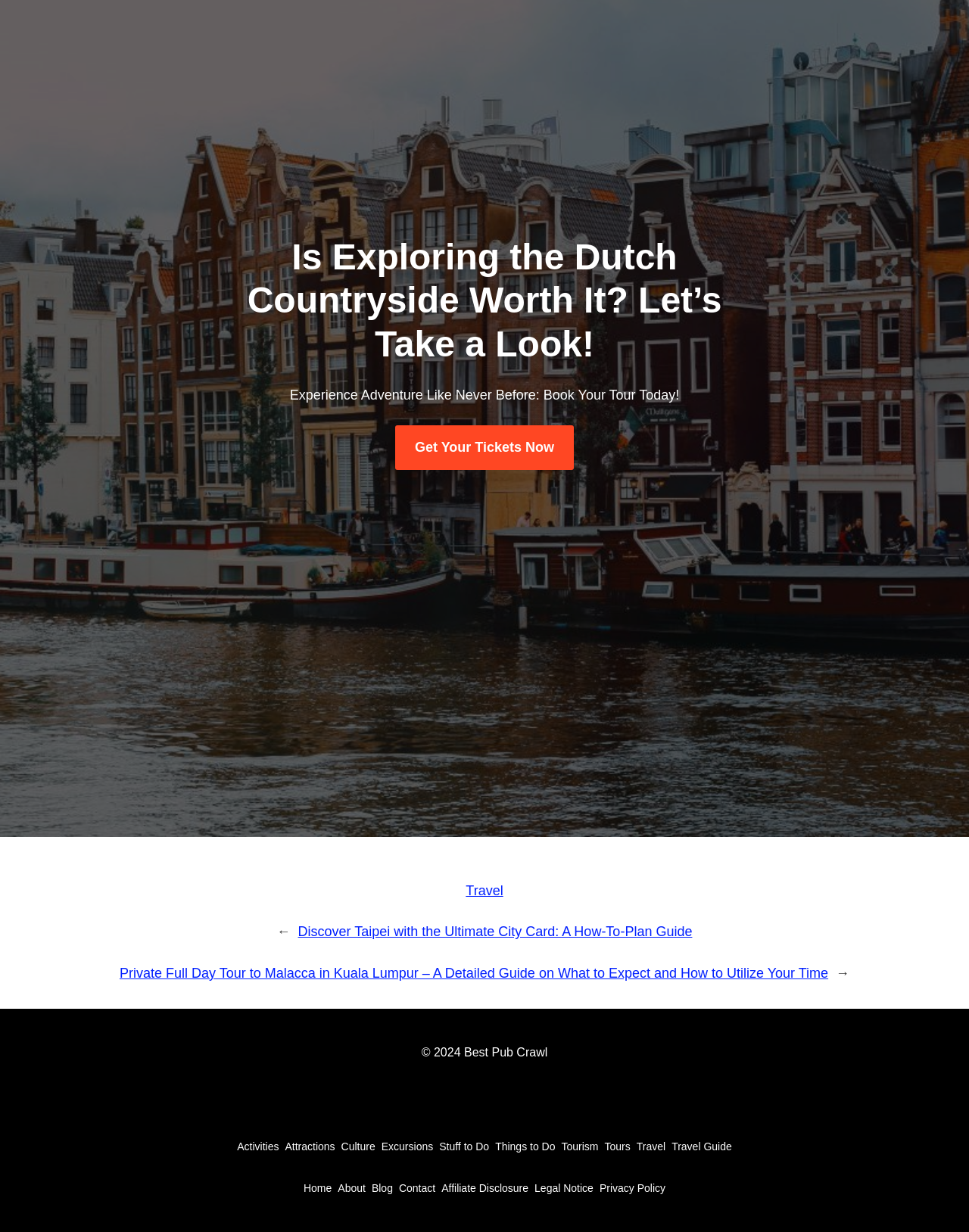Using the description: "Jobs", determine the UI element's bounding box coordinates. Ensure the coordinates are in the format of four float numbers between 0 and 1, i.e., [left, top, right, bottom].

None